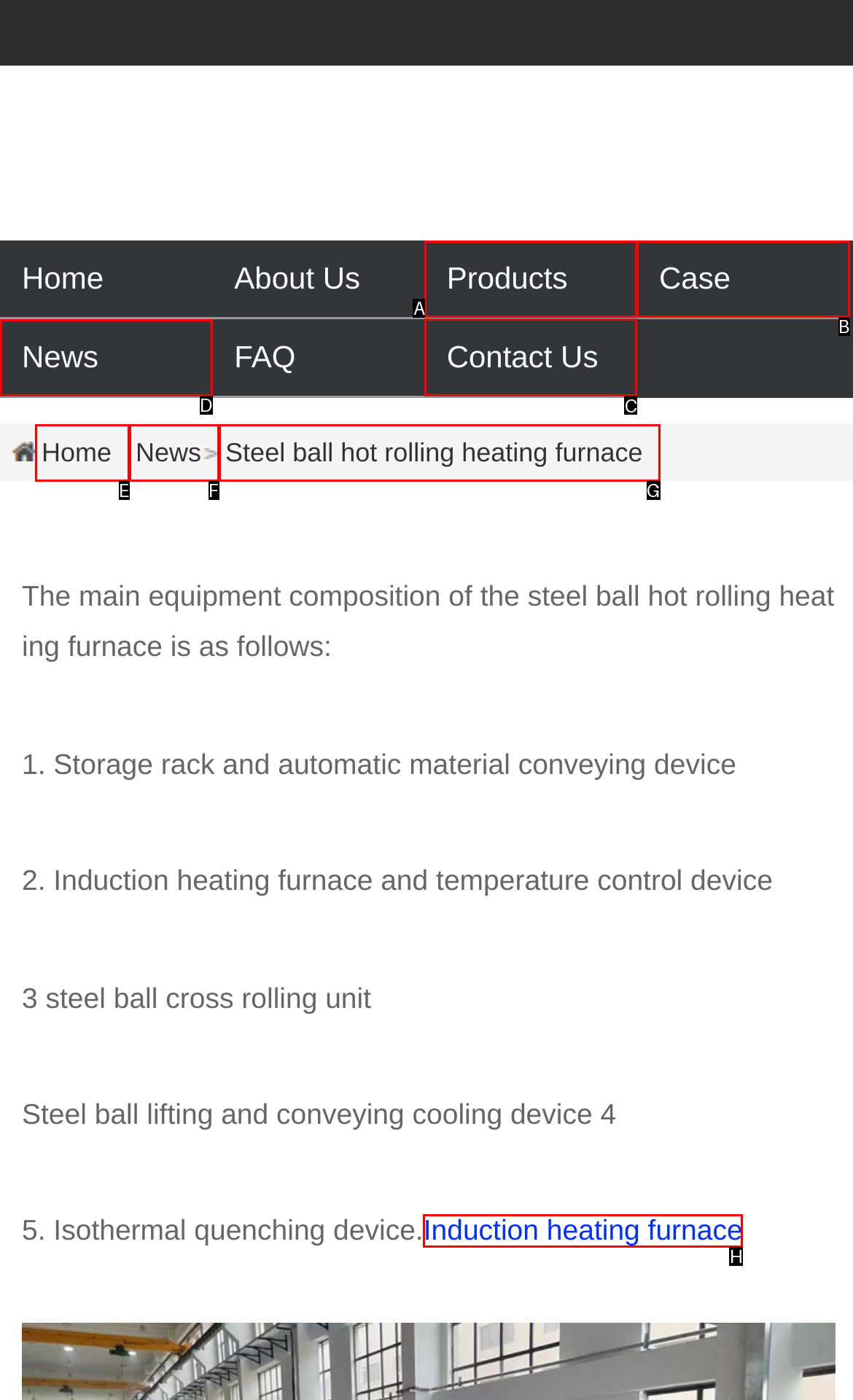From the given options, choose the one to complete the task: contact us
Indicate the letter of the correct option.

C